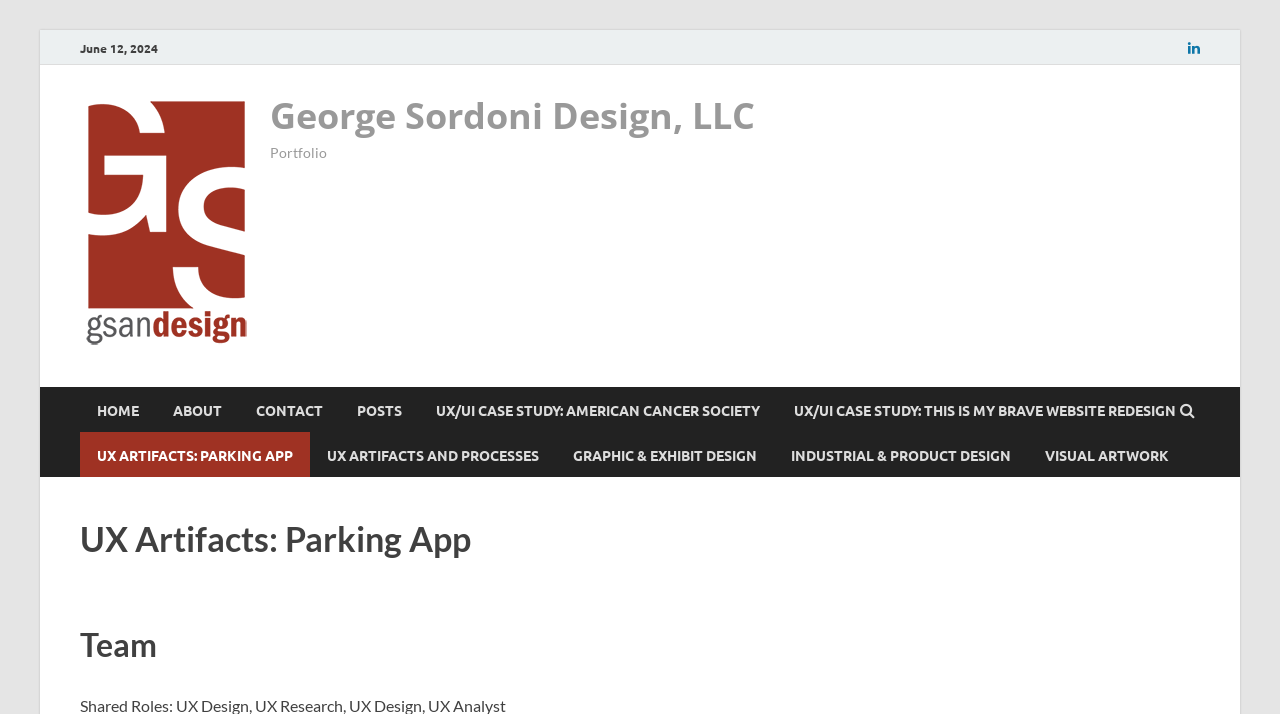Pinpoint the bounding box coordinates of the clickable area needed to execute the instruction: "Visit the Linkedin page". The coordinates should be specified as four float numbers between 0 and 1, i.e., [left, top, right, bottom].

[0.924, 0.053, 0.941, 0.081]